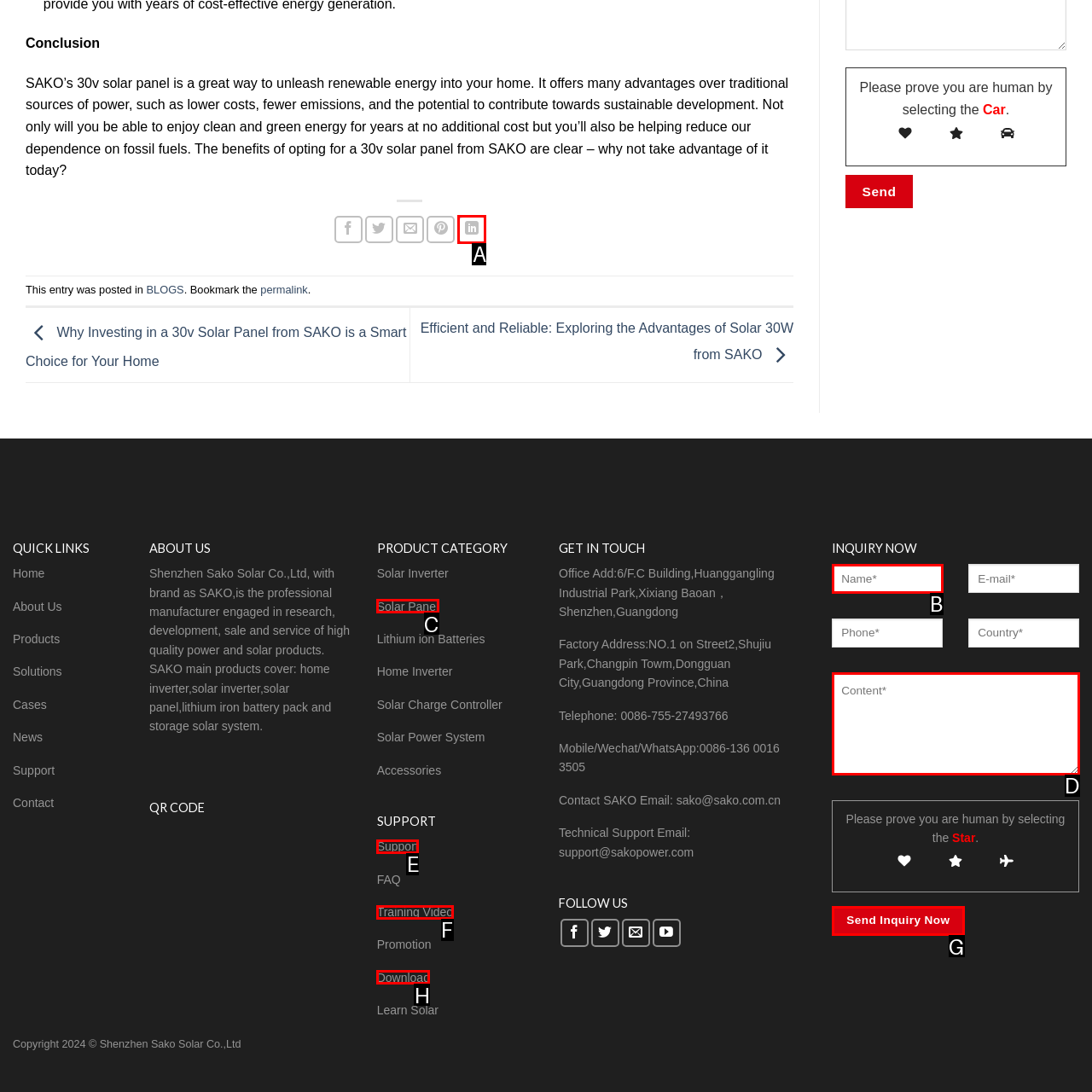Identify which lettered option completes the task: Send Inquiry Now. Provide the letter of the correct choice.

G